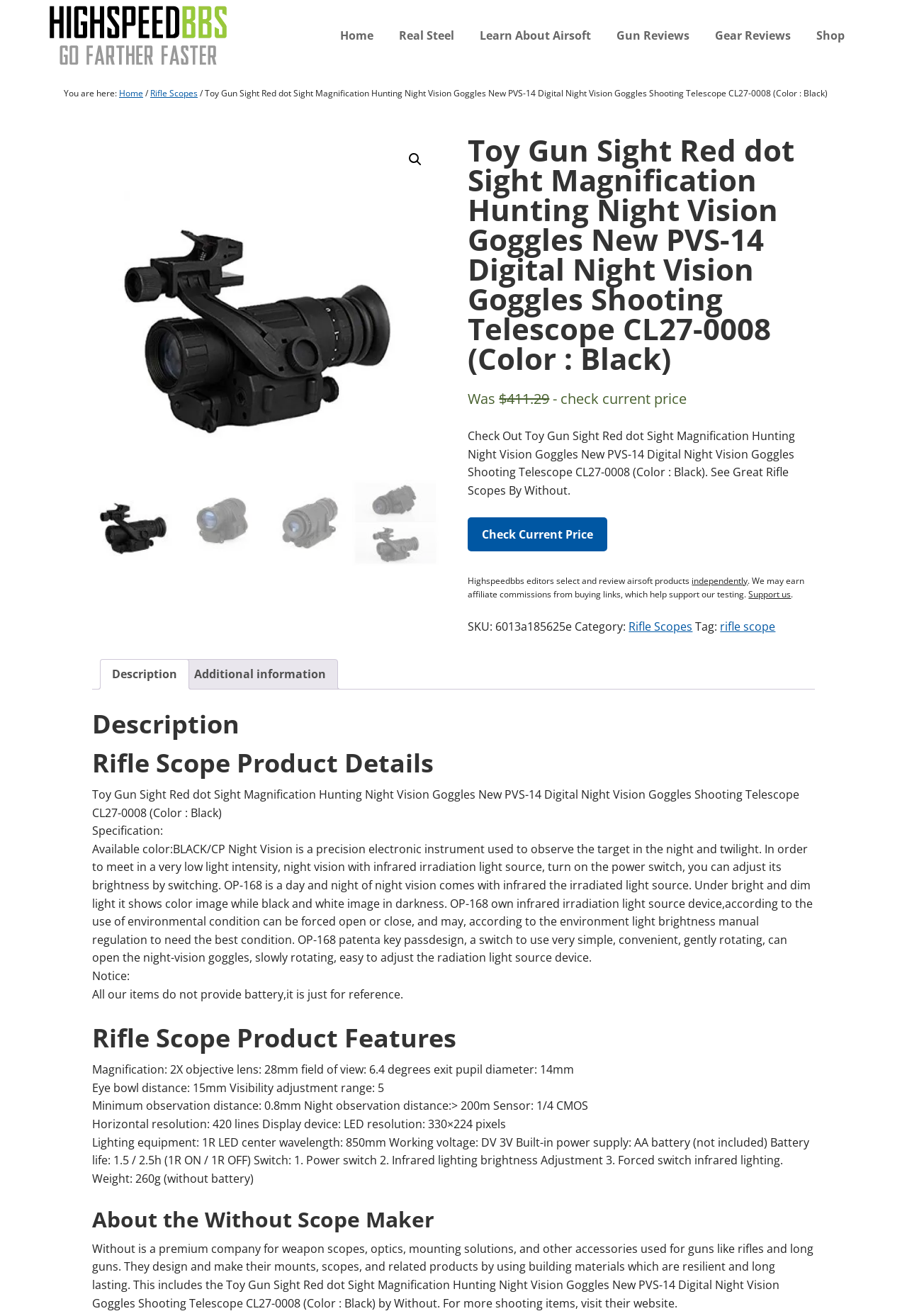Show me the bounding box coordinates of the clickable region to achieve the task as per the instruction: "Check the current price".

[0.516, 0.393, 0.67, 0.419]